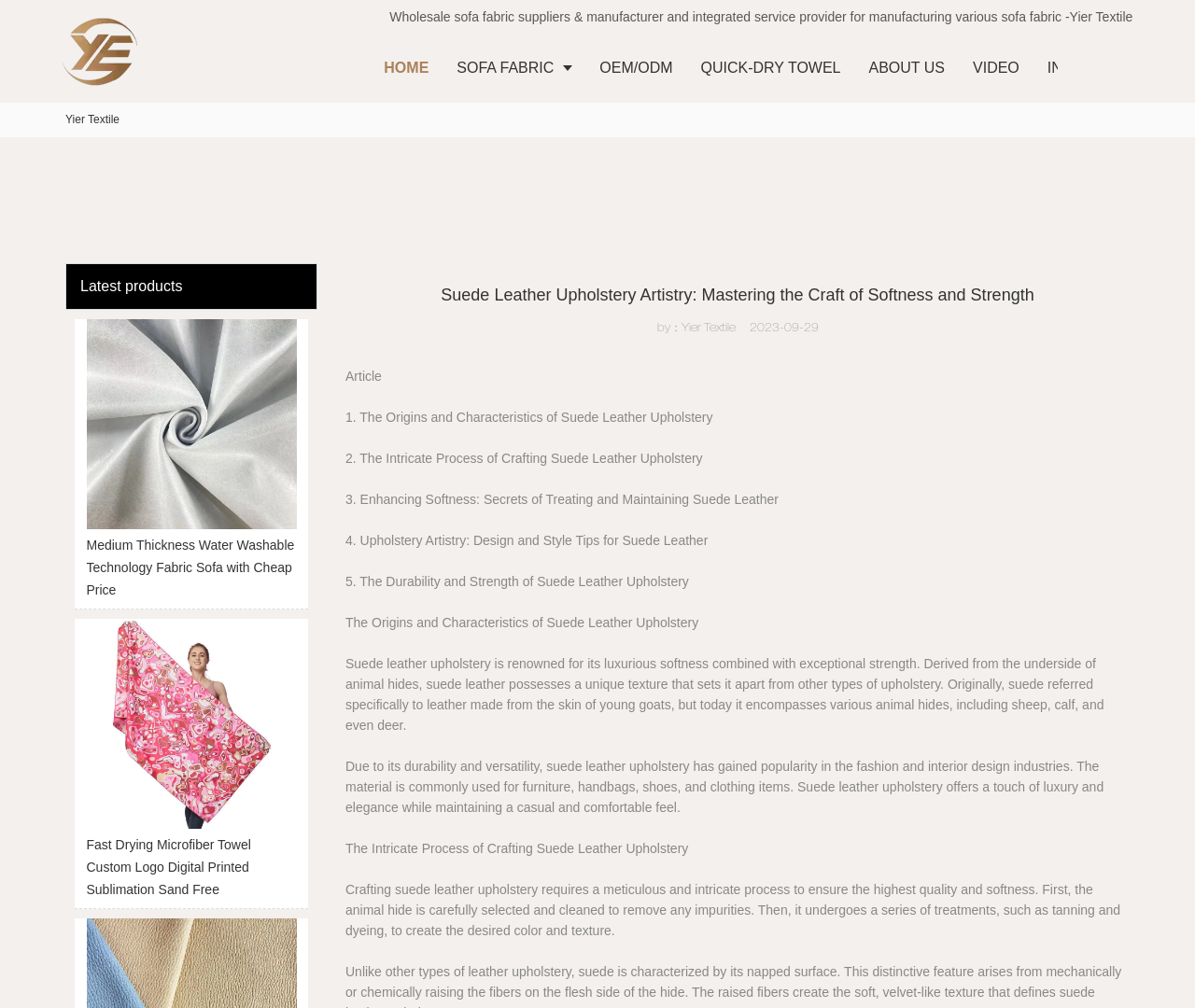Please answer the following question using a single word or phrase: What is the process of creating suede leather upholstery?

Tanning and dyeing